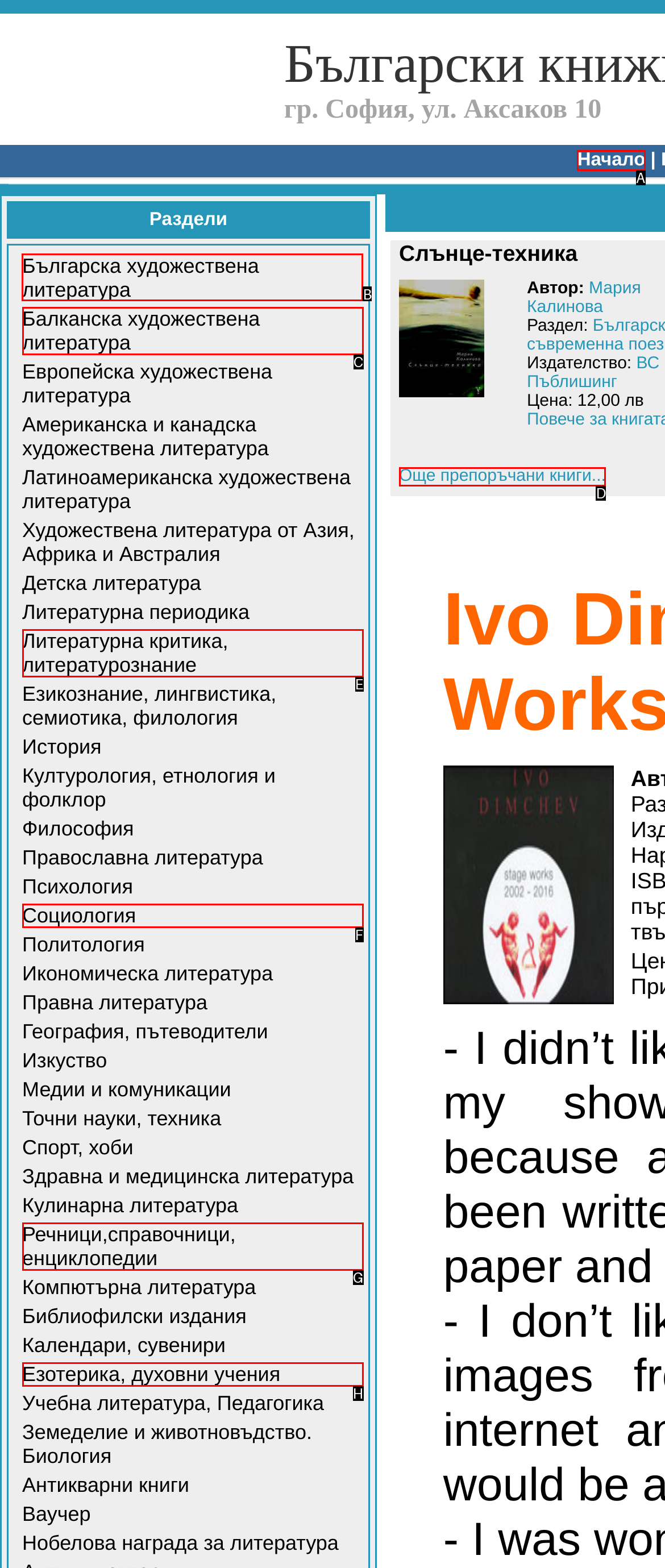Determine the letter of the element you should click to carry out the task: Select Българска художествена литература
Answer with the letter from the given choices.

B